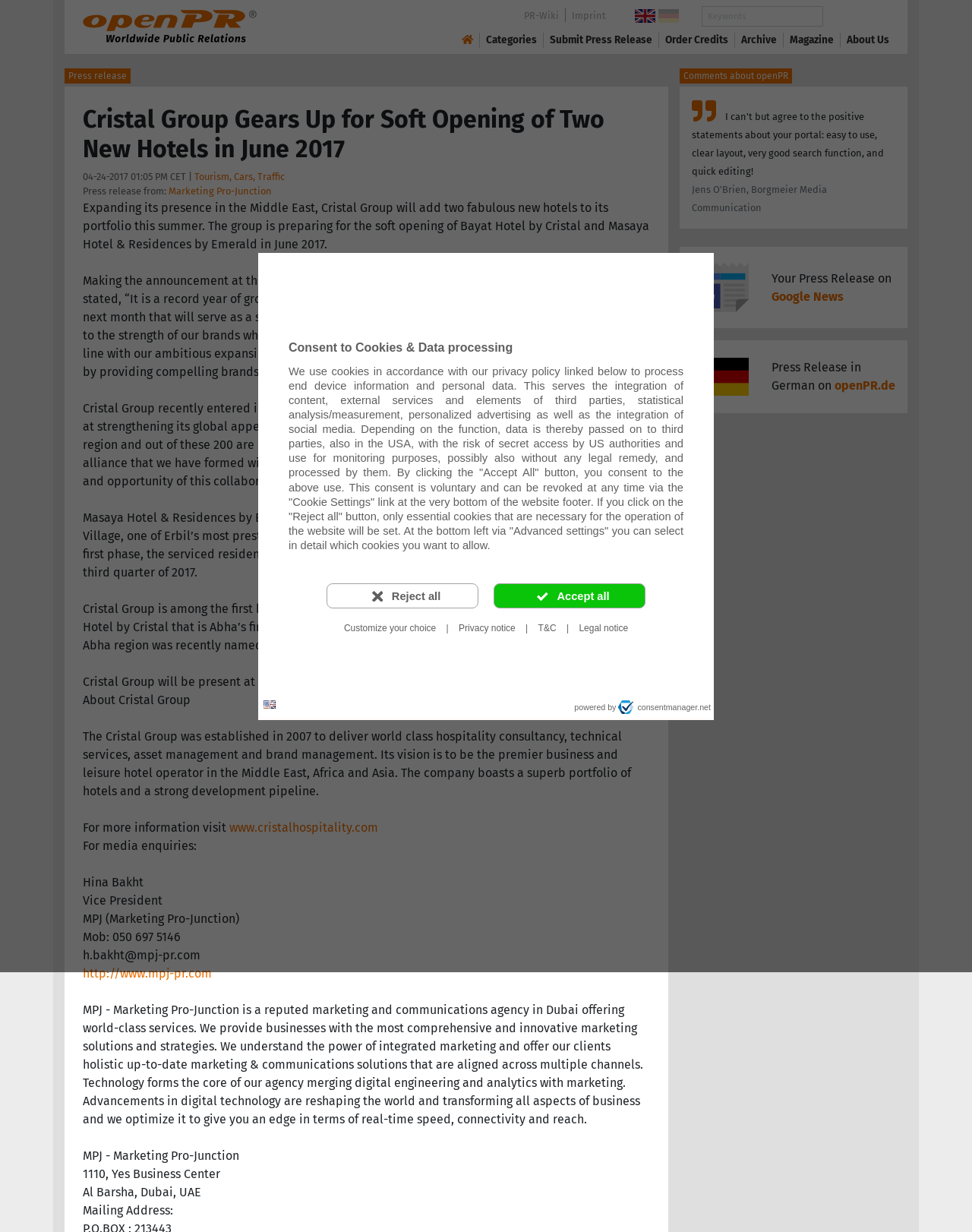Please give the bounding box coordinates of the area that should be clicked to fulfill the following instruction: "Submit a press release". The coordinates should be in the format of four float numbers from 0 to 1, i.e., [left, top, right, bottom].

[0.566, 0.026, 0.671, 0.039]